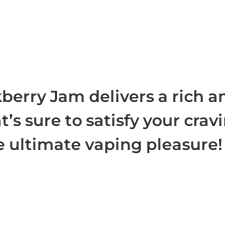Please answer the following question using a single word or phrase: 
What is the promise of the e-liquid?

Ultimate pleasure